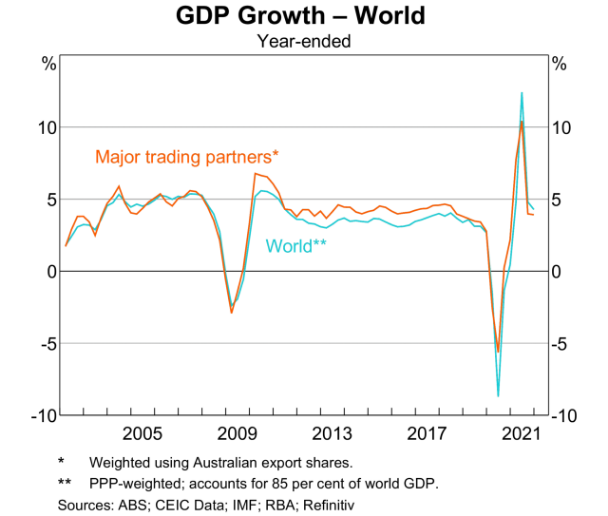Create a detailed narrative of what is happening in the image.

The image presents a graphical representation of GDP growth trends worldwide over the years. It features two lines: the light blue line represents the overall "World" GDP growth, while the orange line illustrates the GDP growth of "Major trading partners." The chart spans from 2005 to 2021, showcasing fluctuations in growth rates. 

Key highlights include a notable dip around the global financial crisis in 2008, followed by a gradual recovery until 2019, after which there is a sharp decline in 2020 likely attributed to the COVID-19 pandemic. The resurgence in growth in 2021 indicates a strong recovery phase. 

Footnotes at the bottom clarify that the data is weighted using Australian export shares for major trading partners and indicates the broader world GDP accounts for 85% of global economic activity. The sources of the data include ABS, CEIC Data, IMF, RBA, and Refinitiv, highlighting the credibility of the statistical information presented.